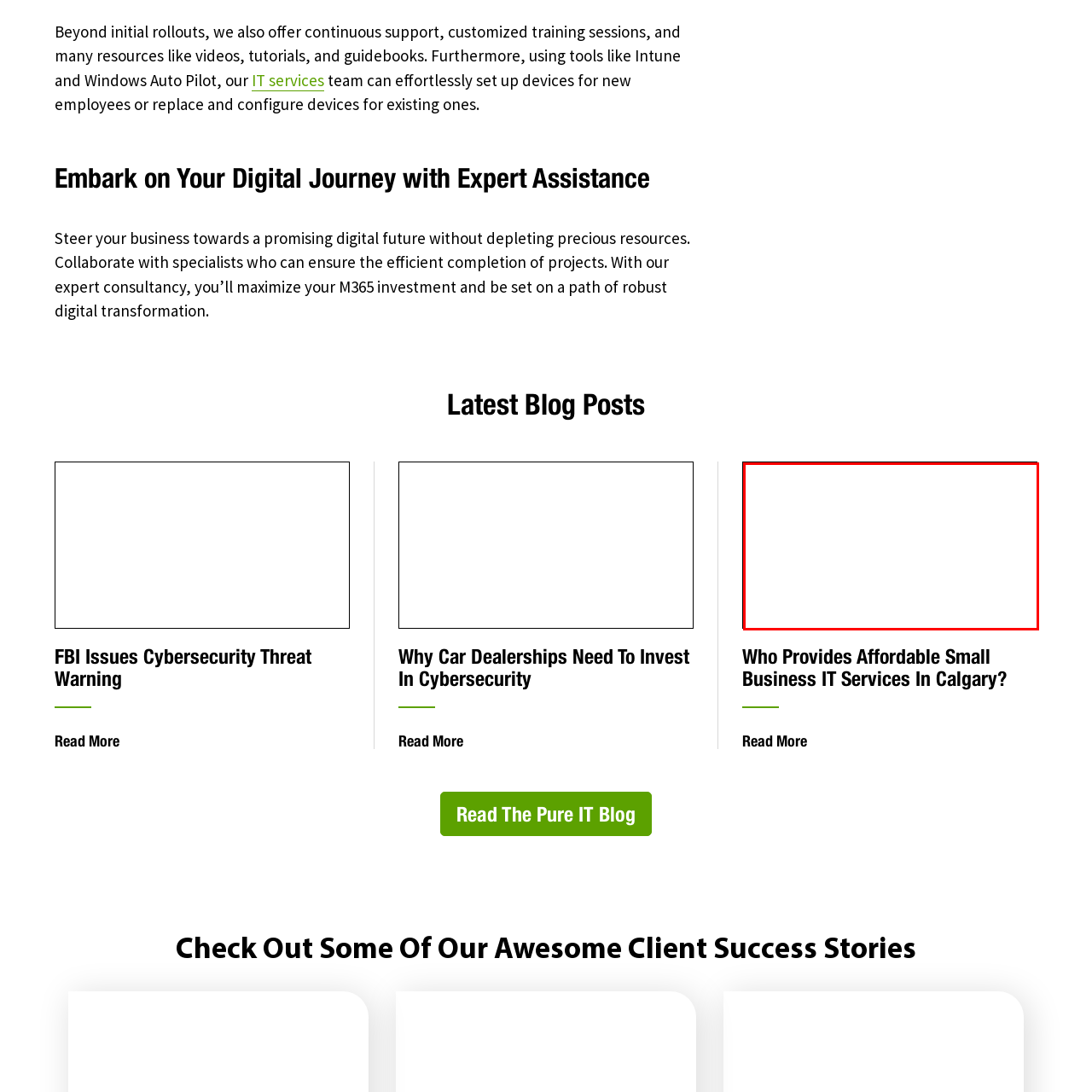What is encouraged in the accompanying text?
Focus on the red bounded area in the image and respond to the question with a concise word or phrase.

Exploring more